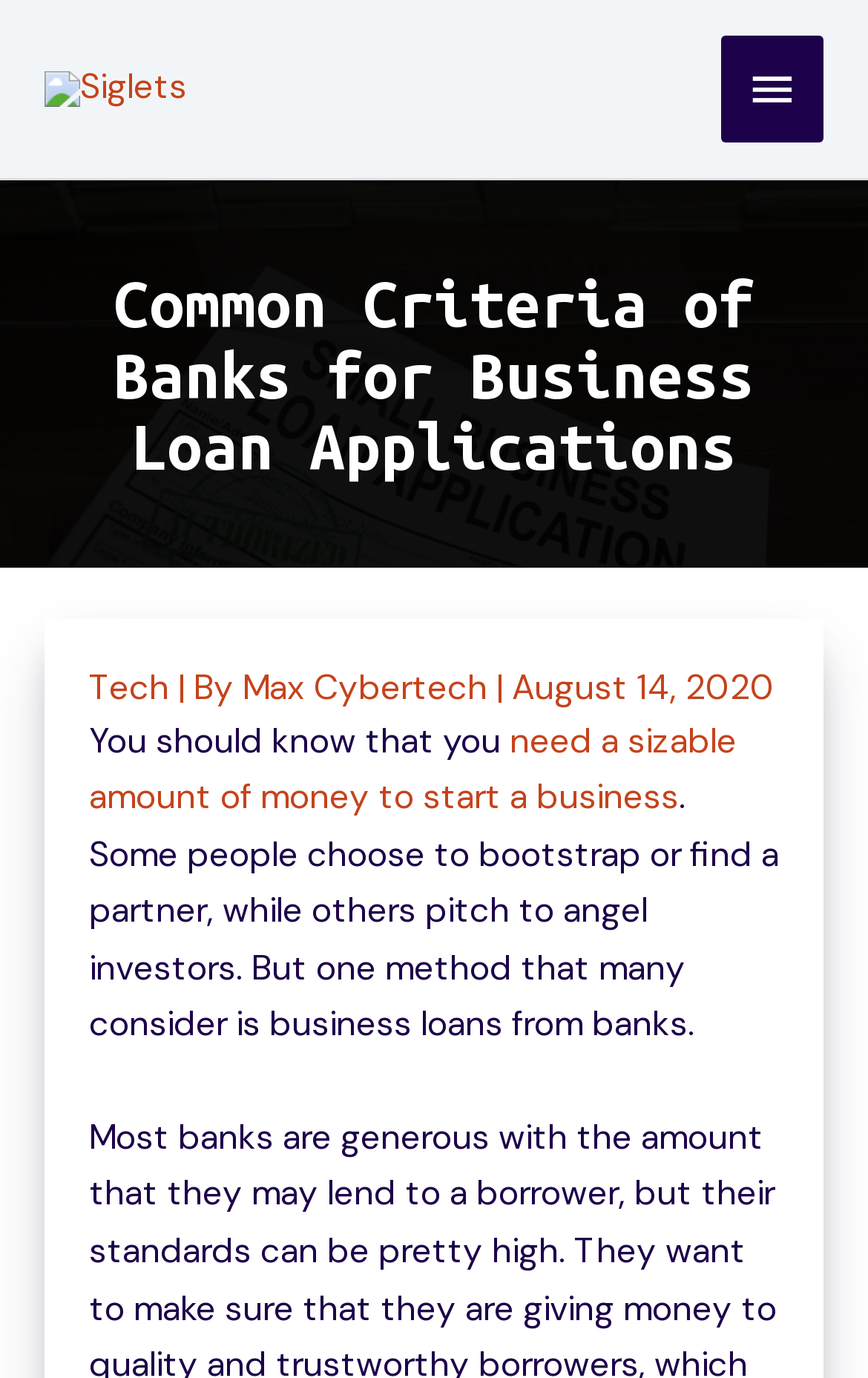Give an extensive and precise description of the webpage.

The webpage is about business loan applications and the criteria banks use to approve them. At the top left, there is a link to "Siglets" accompanied by an image with the same name. On the top right, there is a button labeled "Main Menu" that controls the primary menu.

Below the top section, there is a generic element with the text "bank applications" that spans the entire width of the page. Underneath this element, there is a heading that reads "Common Criteria of Banks for Business Loan Applications". This heading is followed by a section with a header that includes links to "Tech" and "Max Cybertech", as well as the date "August 14, 2020".

The main content of the page starts with a paragraph that explains the need for a sizable amount of money to start a business, and how some people choose to bootstrap, find a partner, or pitch to angel investors, while others consider business loans from banks.